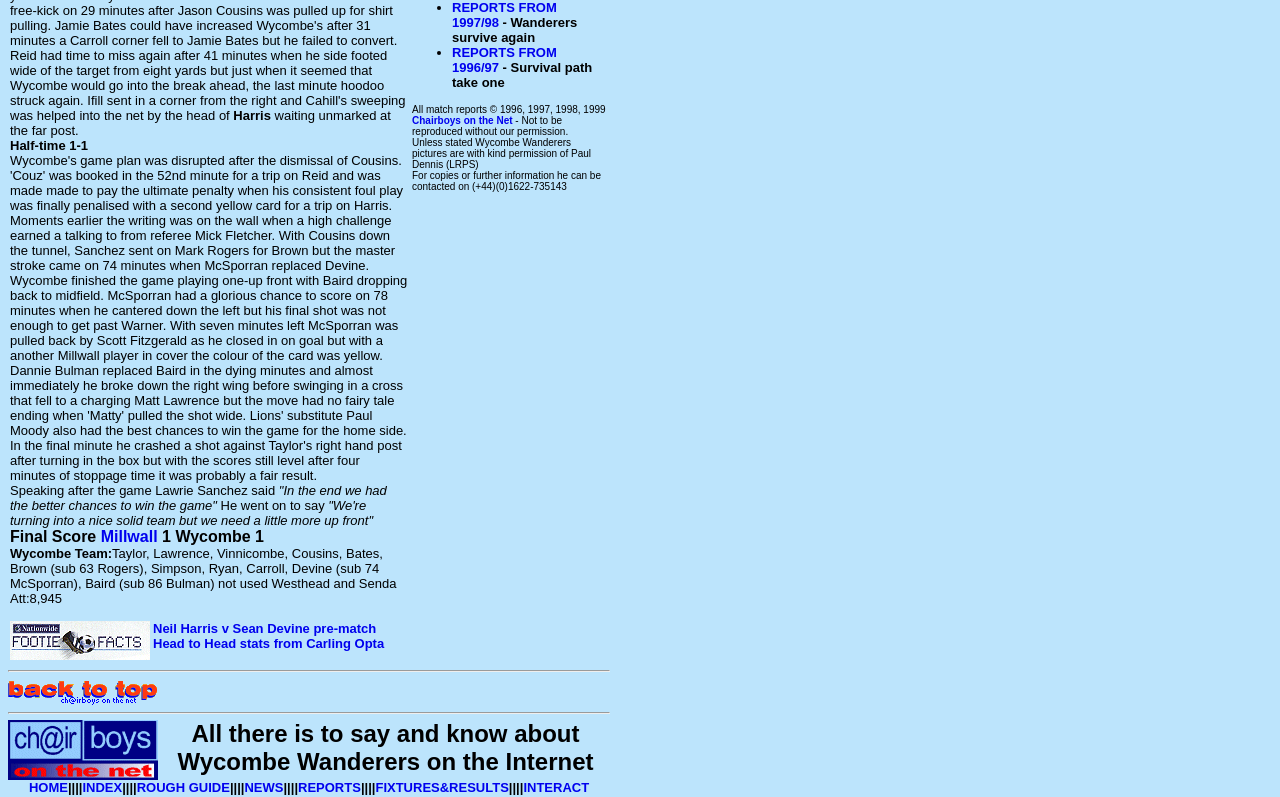Extract the bounding box coordinates for the UI element described by the text: "Chairboys on the Net". The coordinates should be in the form of [left, top, right, bottom] with values between 0 and 1.

[0.322, 0.144, 0.4, 0.158]